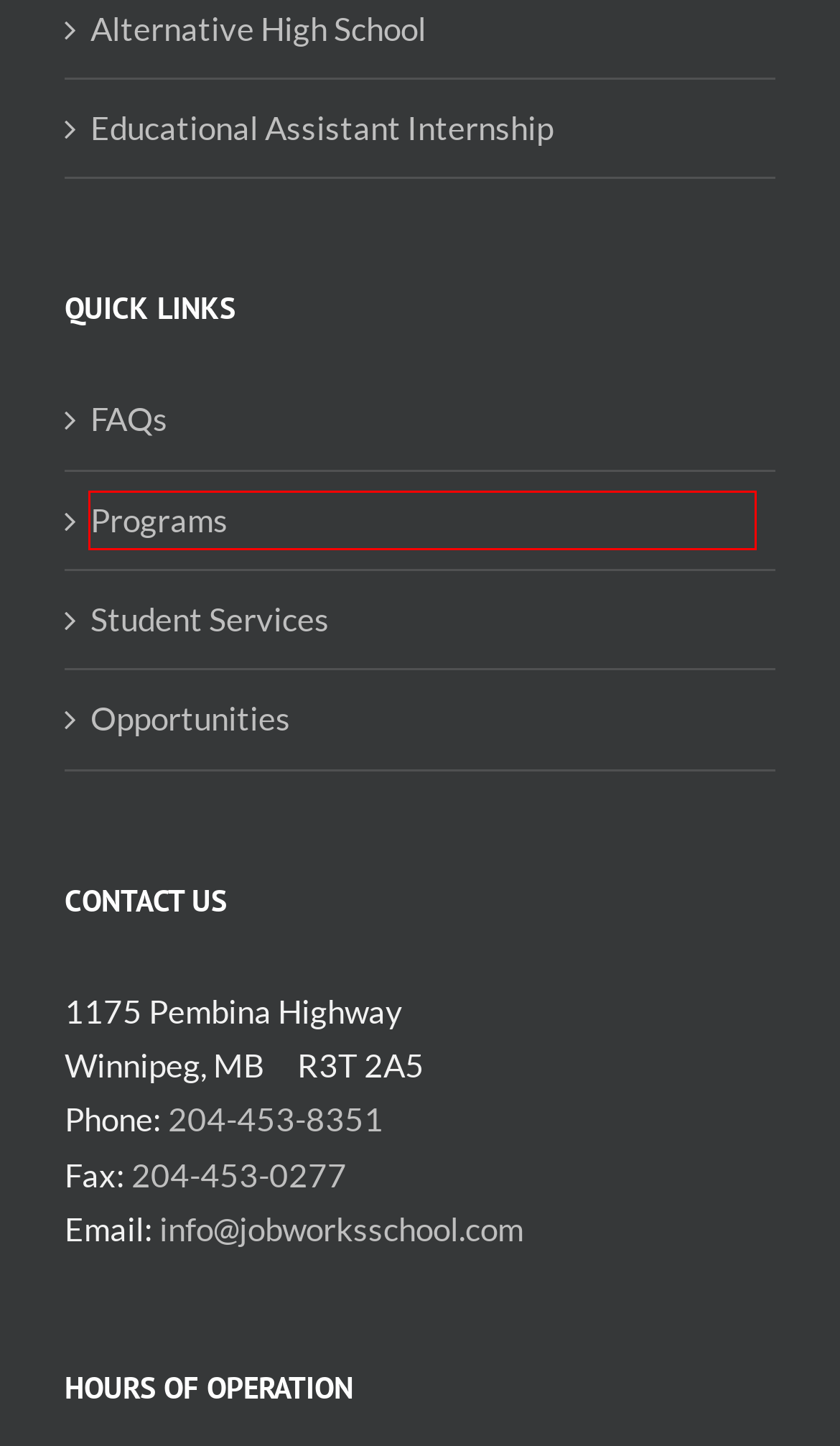Observe the provided screenshot of a webpage that has a red rectangle bounding box. Determine the webpage description that best matches the new webpage after clicking the element inside the red bounding box. Here are the candidates:
A. Alternative High School - Jobworks
B. Programs - Jobworks
C. Adult Learning Centre - Jobworks
D. Student Services - Jobworks
E. Opportunities - Jobworks
F. FAQs - Jobworks
G. Become a Trained Educational Assistant in Manitoba
H. Privacy Policy - Jobworks

B